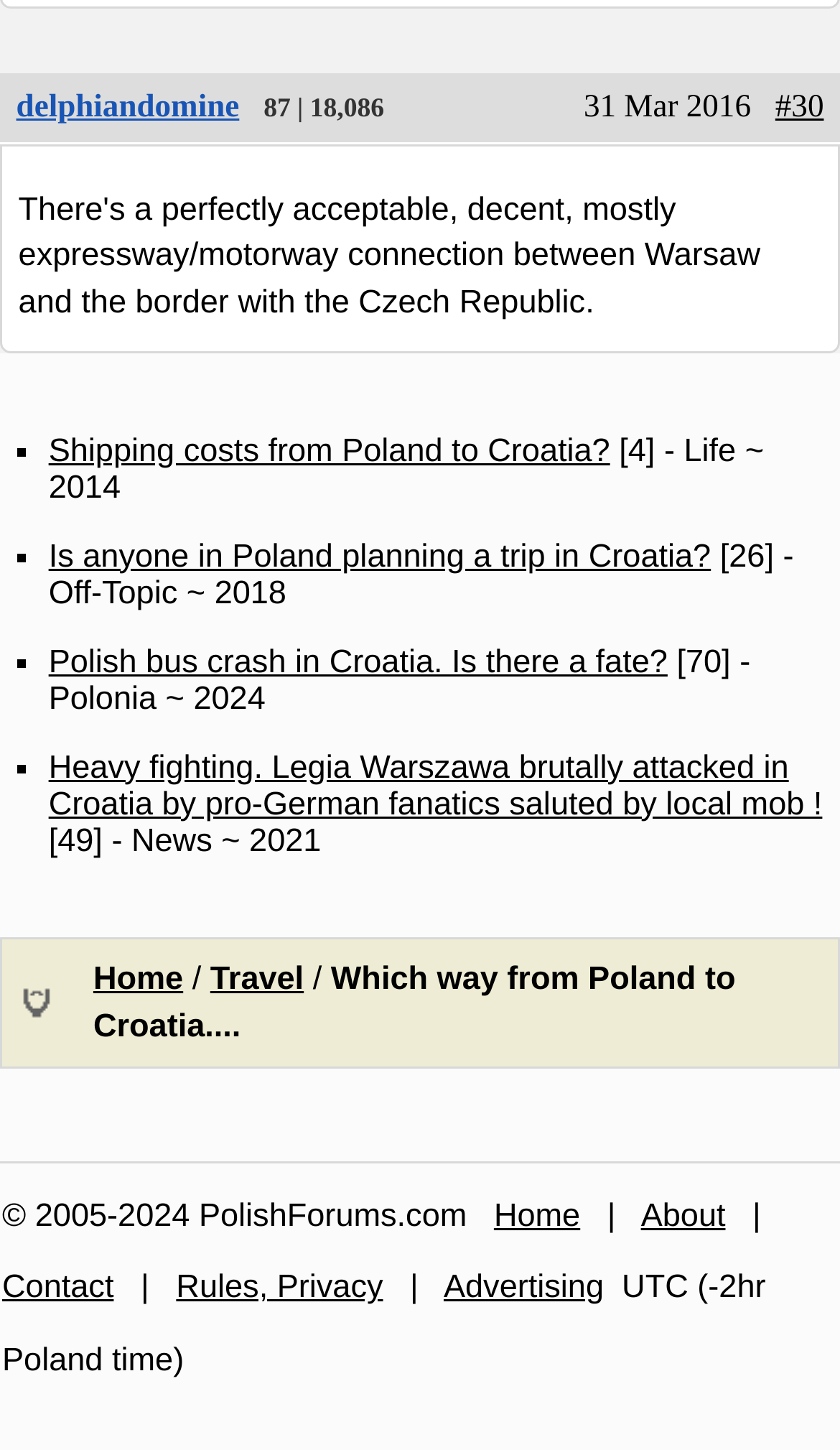Mark the bounding box of the element that matches the following description: "Jan 11, 2022".

None